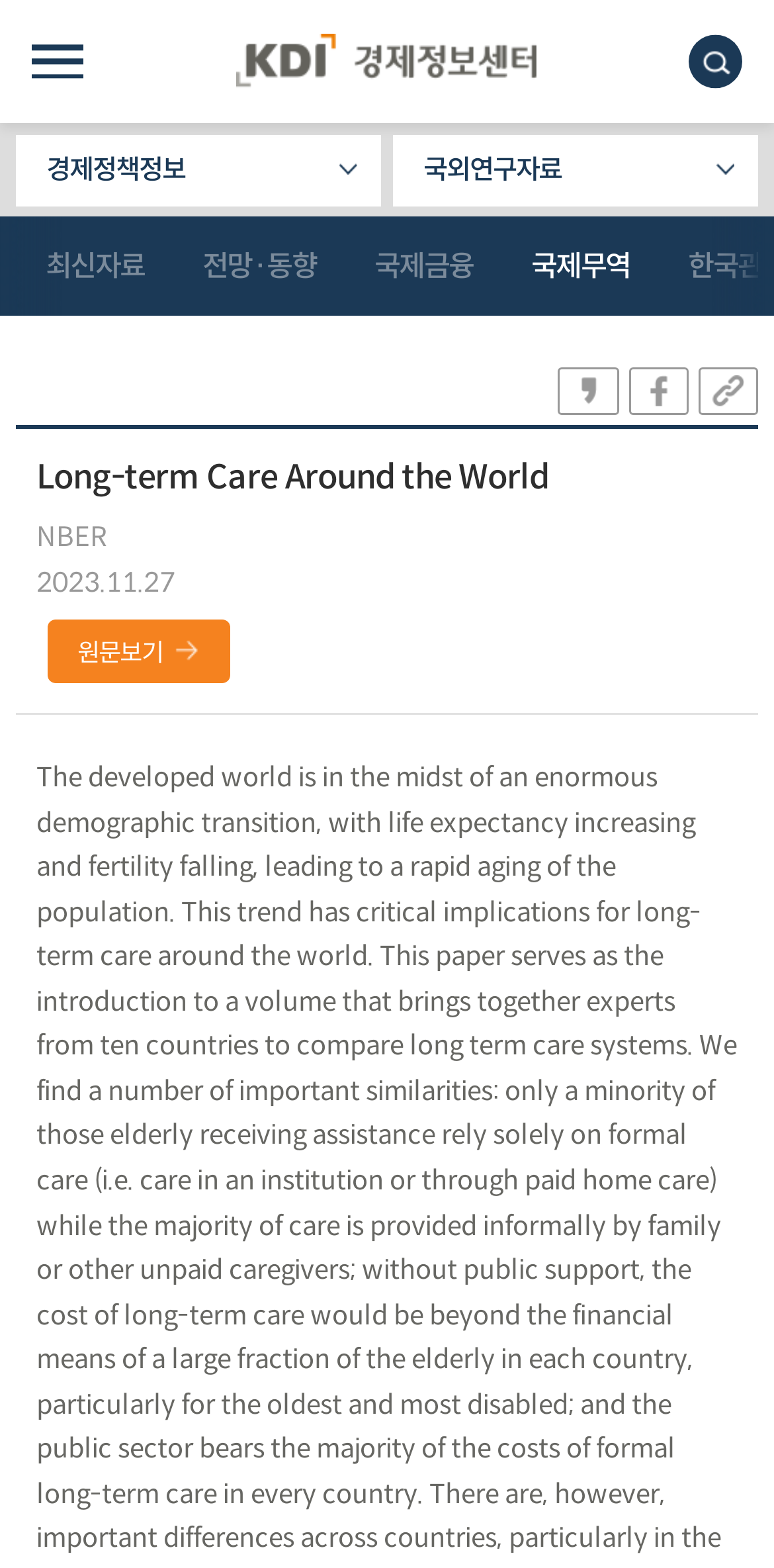Select the bounding box coordinates of the element I need to click to carry out the following instruction: "share on Facebook".

[0.812, 0.234, 0.889, 0.265]